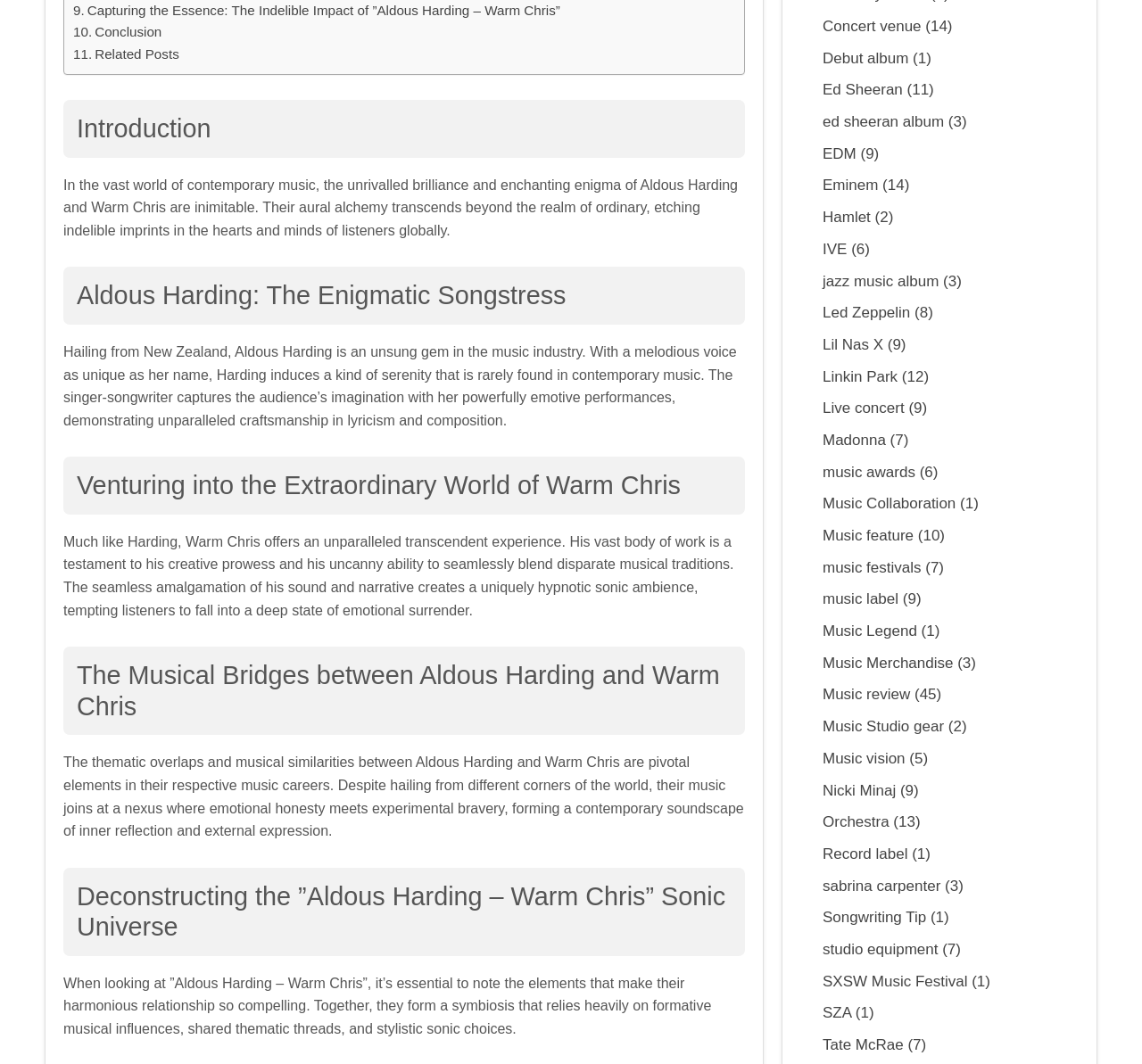Find the bounding box coordinates corresponding to the UI element with the description: "Privacy Policy". The coordinates should be formatted as [left, top, right, bottom], with values as floats between 0 and 1.

None